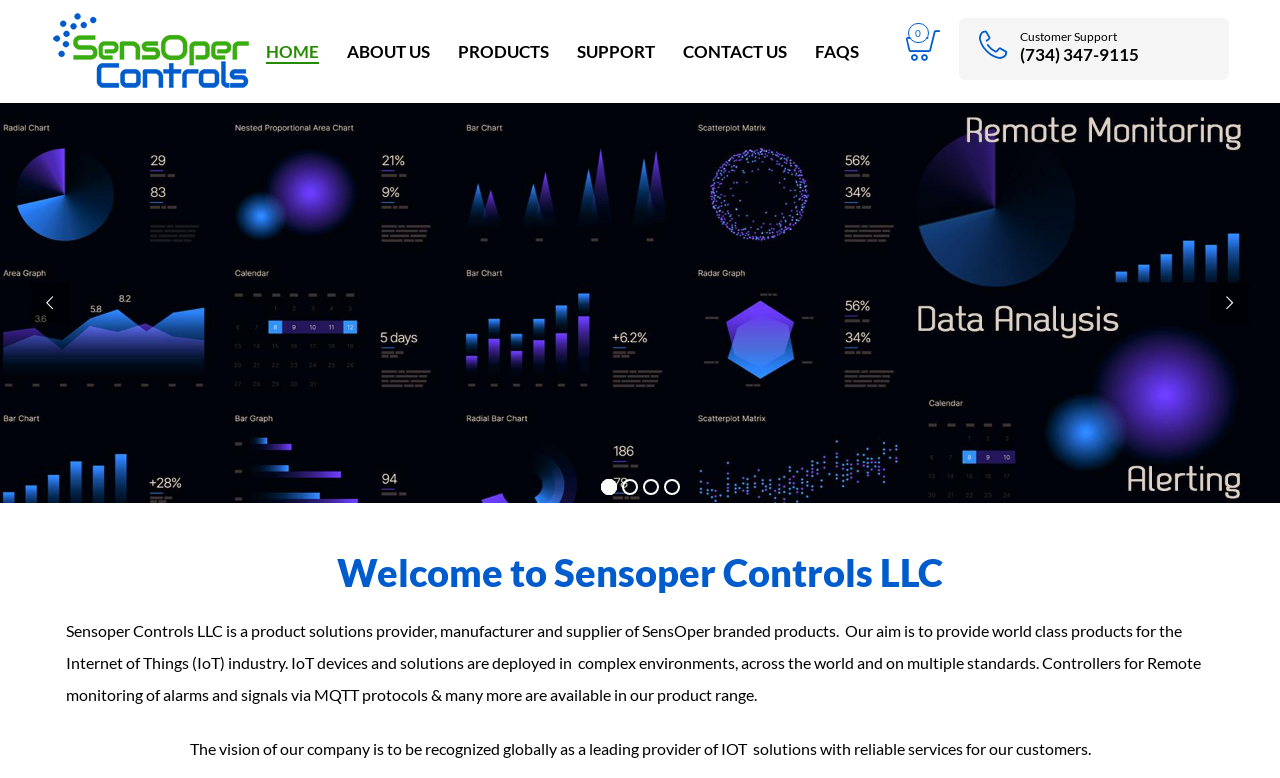Could you determine the bounding box coordinates of the clickable element to complete the instruction: "Go to Livestream"? Provide the coordinates as four float numbers between 0 and 1, i.e., [left, top, right, bottom].

None